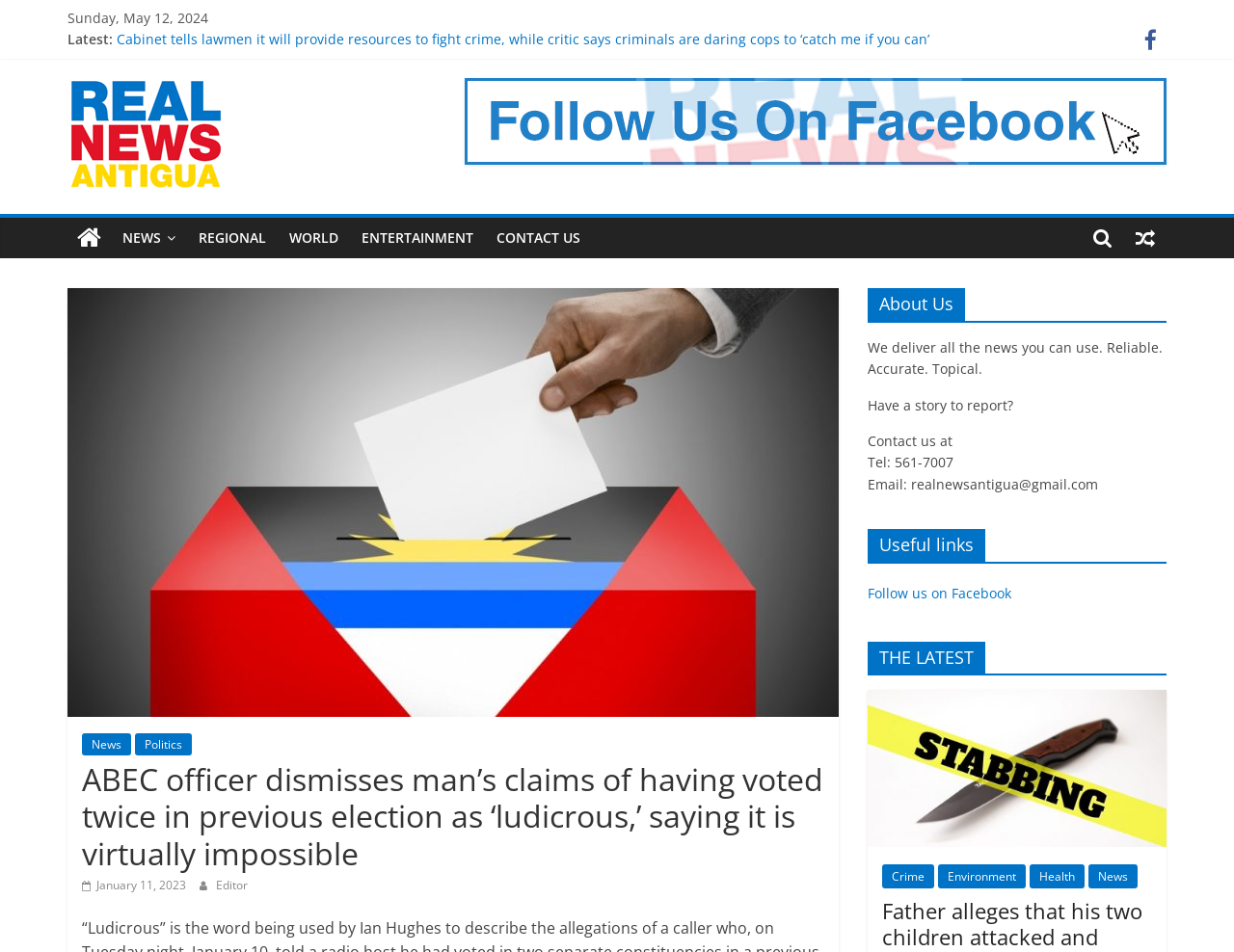Can you find the bounding box coordinates of the area I should click to execute the following instruction: "Read the 'ABEC officer dismisses man’s claims of having voted twice in previous election as ‘ludicrous,’ saying it is virtually impossible' article"?

[0.066, 0.794, 0.668, 0.916]